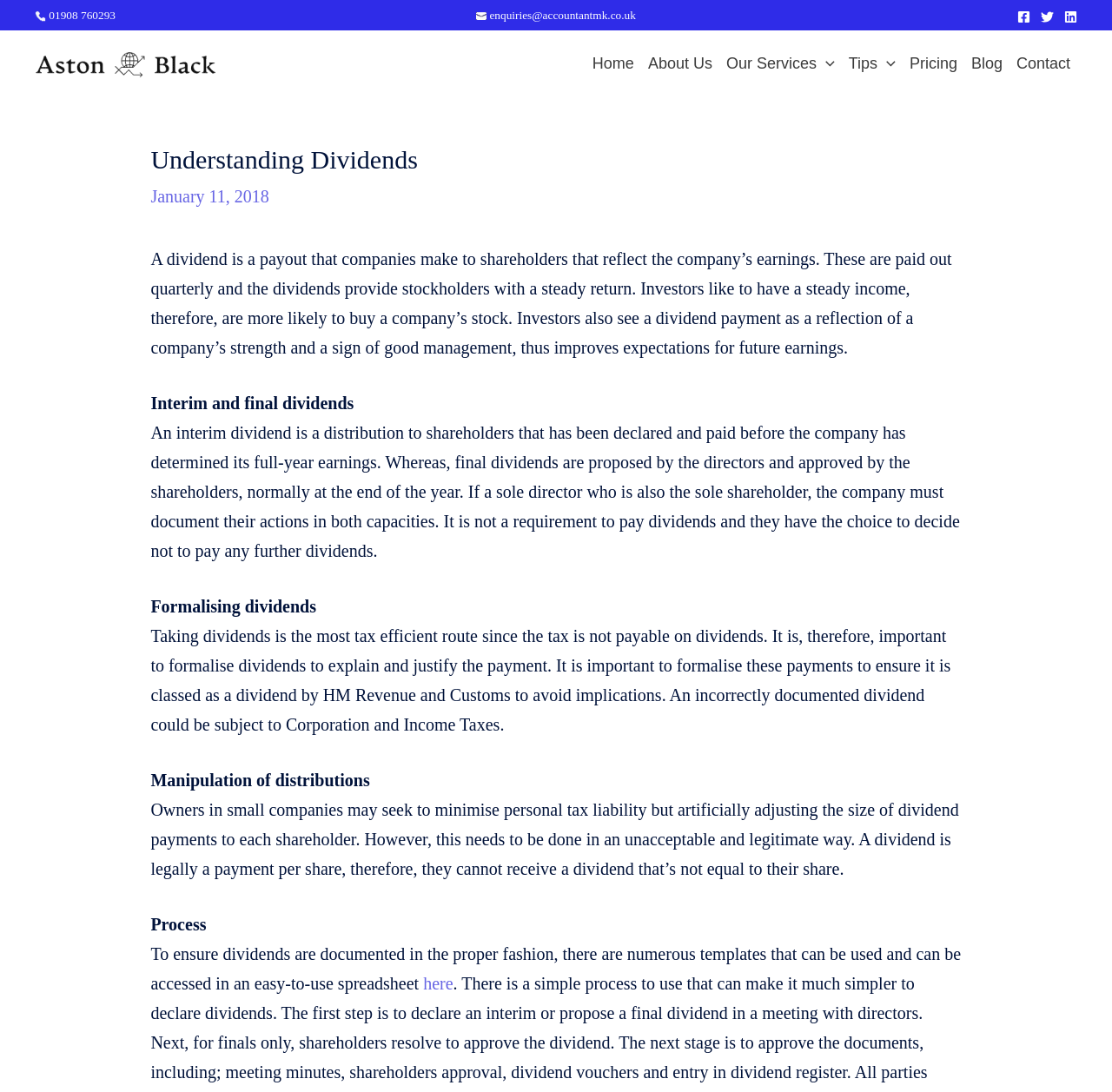What is the benefit of dividend payments to investors?
Please give a detailed and elaborate answer to the question.

According to the article, dividend payments provide investors with a steady income, which is attractive to them, as mentioned in the introductory paragraph.